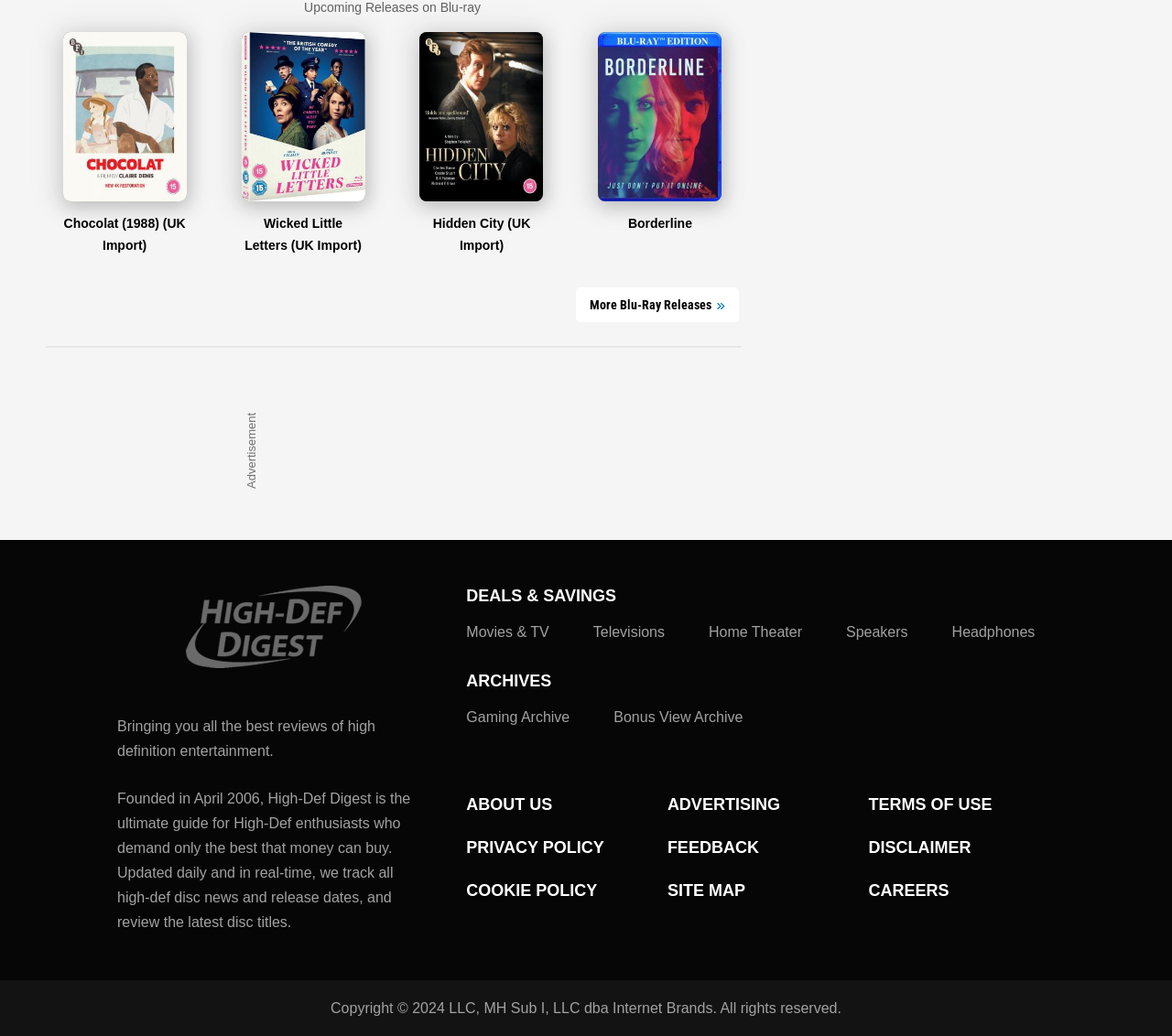Using the elements shown in the image, answer the question comprehensively: What is the purpose of this website?

I read the static text 'Founded in April 2006, High-Def Digest is the ultimate guide for High-Def enthusiasts who demand only the best that money can buy.' which indicates that the purpose of this website is to serve as a guide for High-Def enthusiasts.